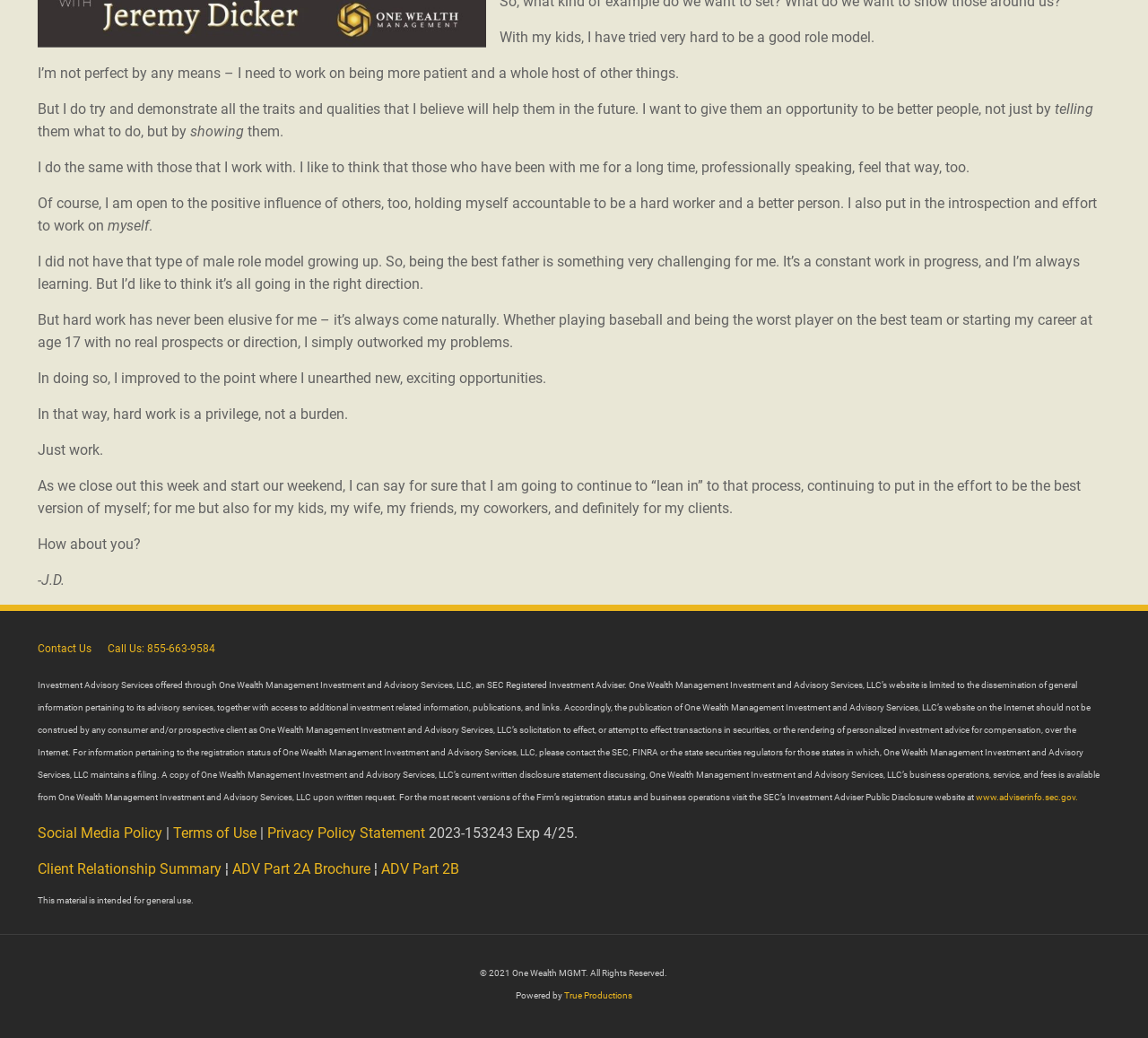Please provide a brief answer to the following inquiry using a single word or phrase:
What is the company name mentioned in the article?

One Wealth Management